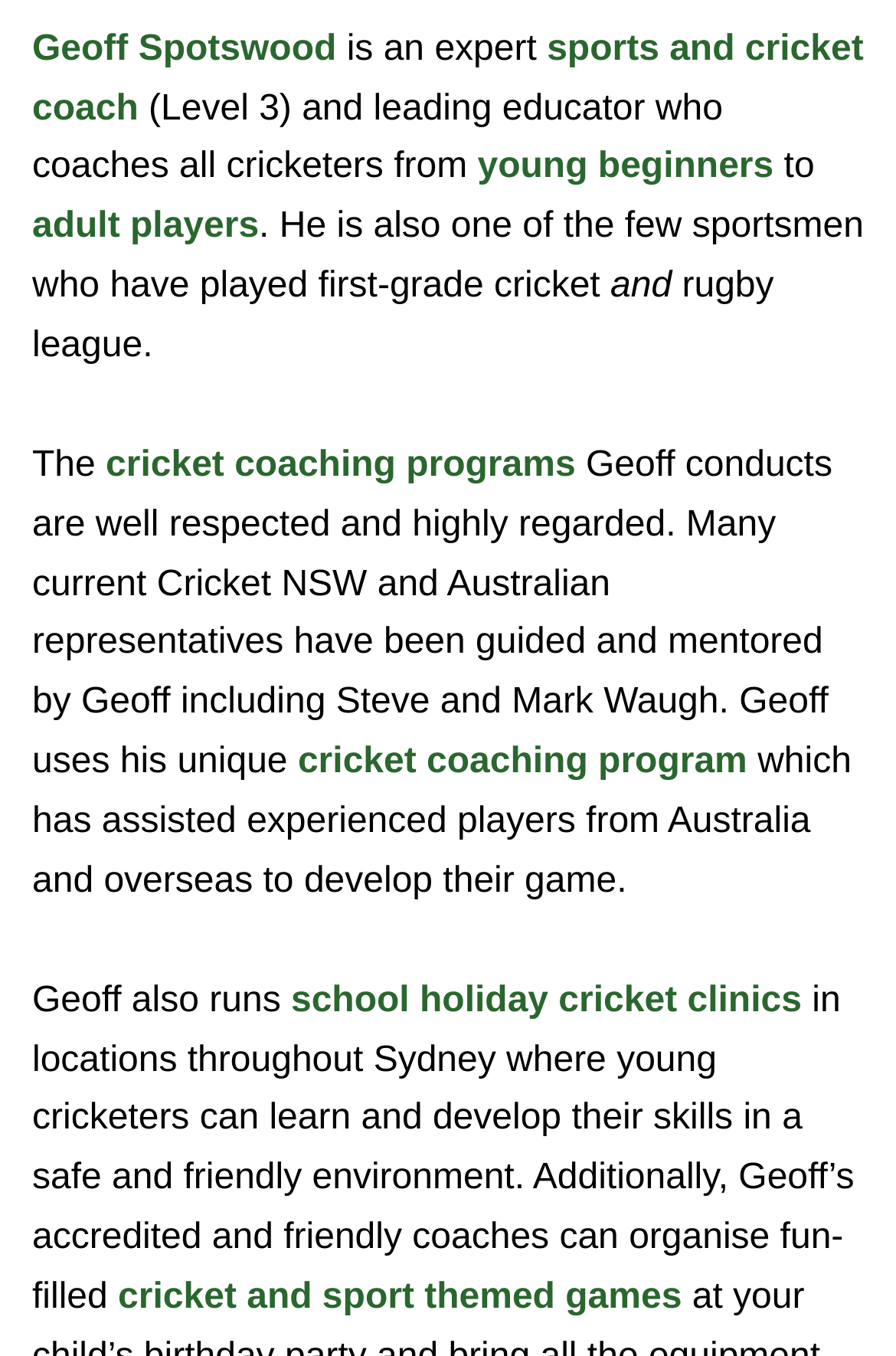Find the bounding box coordinates of the clickable area that will achieve the following instruction: "View cricket and sport themed games".

[0.132, 0.943, 0.761, 0.971]